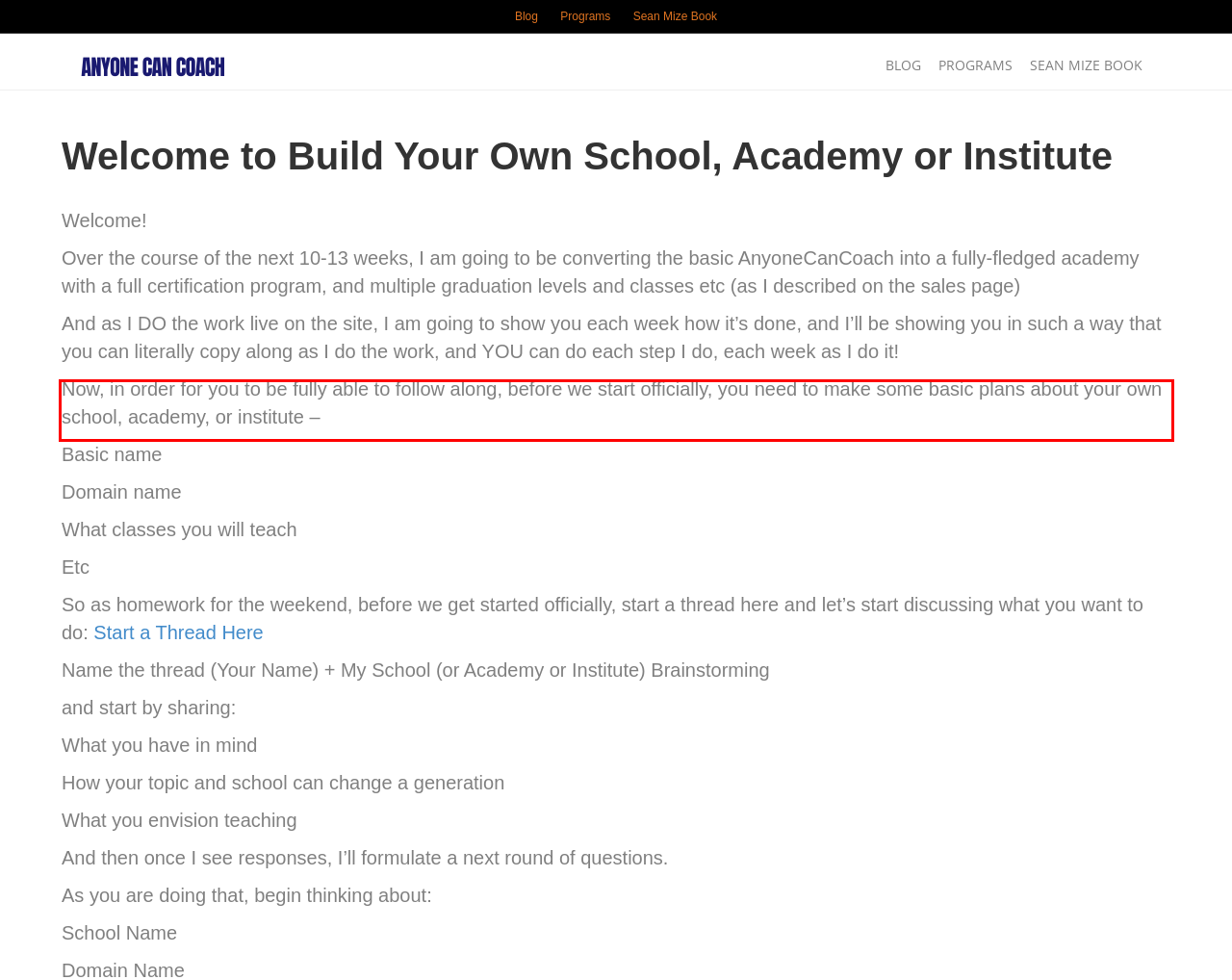There is a screenshot of a webpage with a red bounding box around a UI element. Please use OCR to extract the text within the red bounding box.

Now, in order for you to be fully able to follow along, before we start officially, you need to make some basic plans about your own school, academy, or institute –